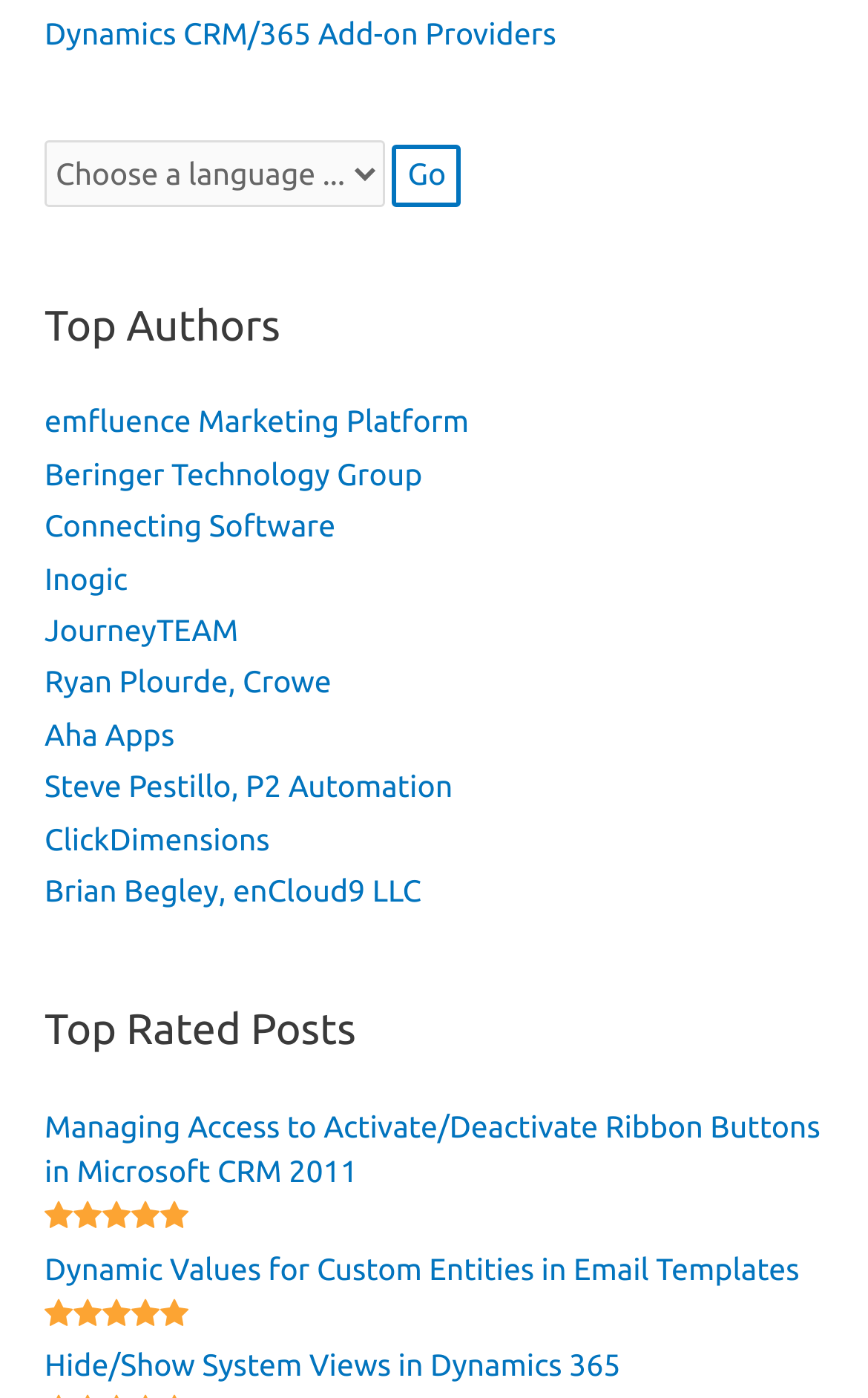Locate the bounding box coordinates for the element described below: "ClickDimensions". The coordinates must be four float values between 0 and 1, formatted as [left, top, right, bottom].

[0.051, 0.587, 0.311, 0.613]